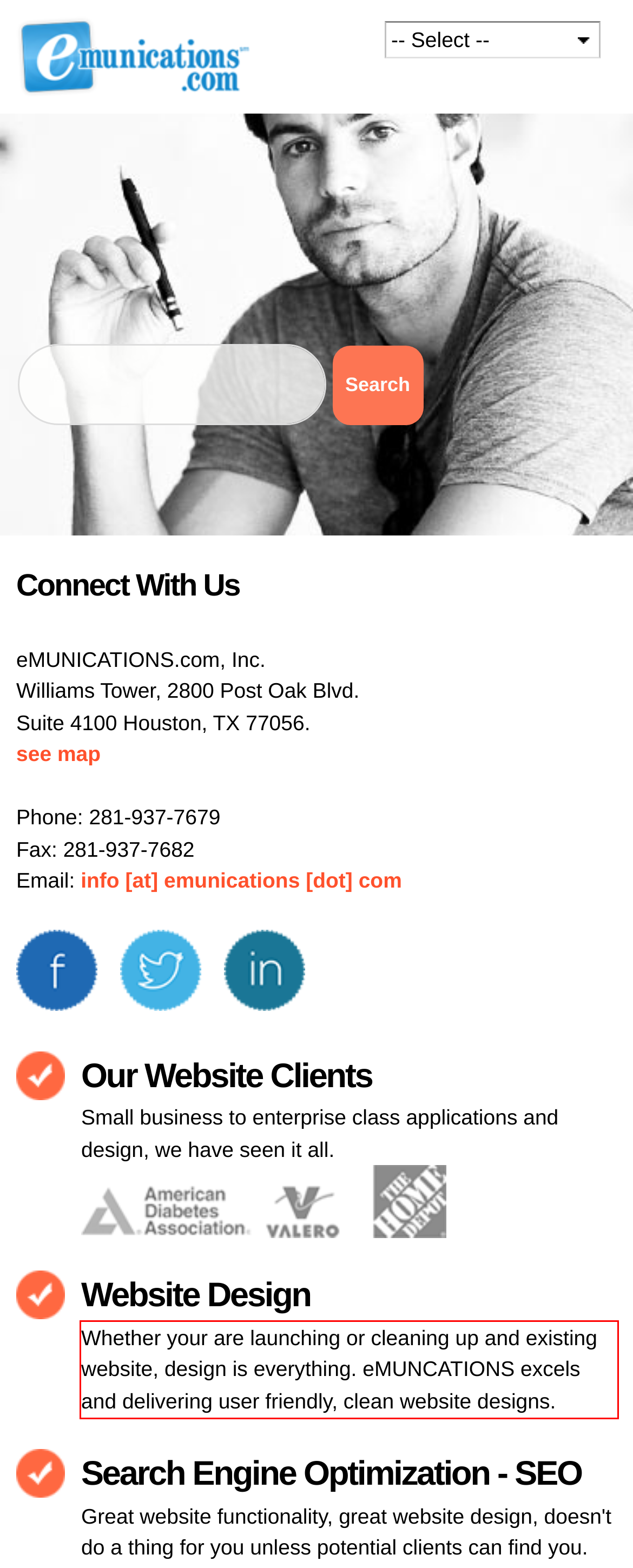You are provided with a webpage screenshot that includes a red rectangle bounding box. Extract the text content from within the bounding box using OCR.

Whether your are launching or cleaning up and existing website, design is everything. eMUNCATIONS excels and delivering user friendly, clean website designs.